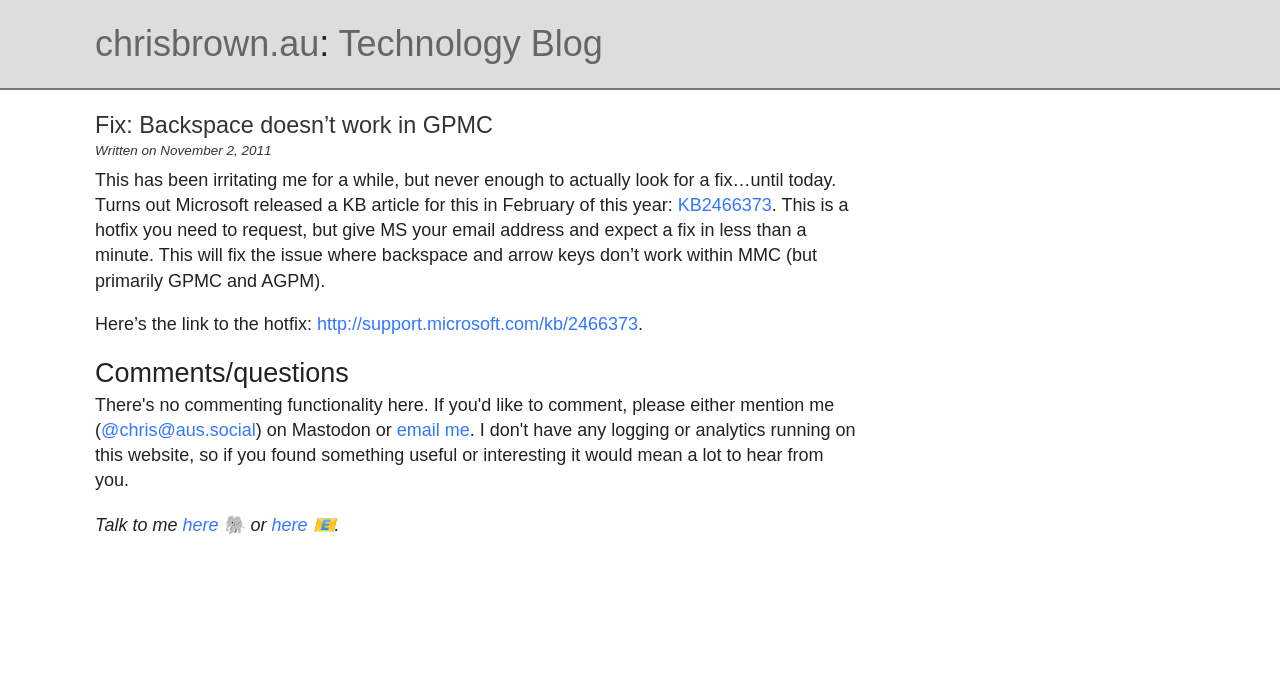What is the date of the article?
Look at the image and construct a detailed response to the question.

The date of the article is mentioned in the second paragraph of the webpage, which is November 2, 2011.